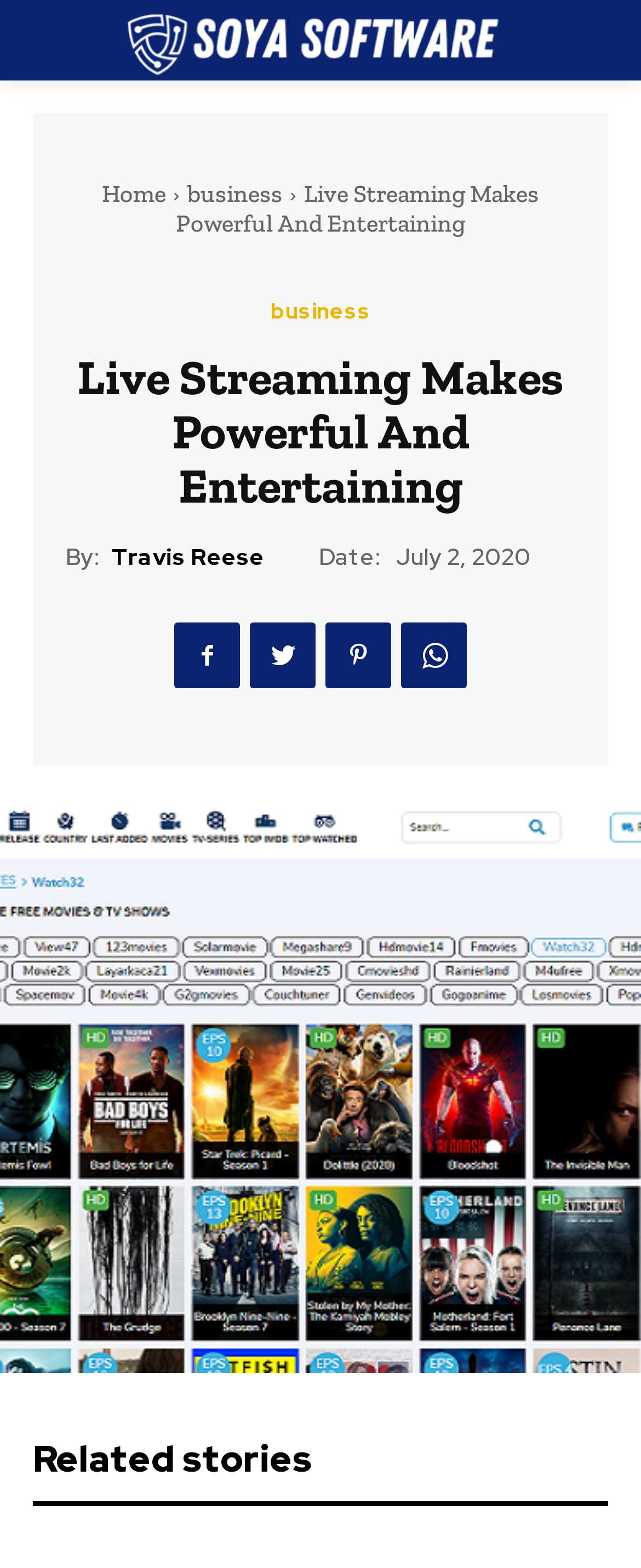Explain in detail what you observe on this webpage.

The webpage appears to be a blog or article page, with a focus on live streaming. At the top left corner, there is a logo, which is also a link. Next to the logo, there are navigation links to "Home" and "Business". 

Below the navigation links, there is a heading that reads "Live Streaming Makes Powerful And Entertaining", which is also a link. This heading is centered at the top of the page. 

Below the heading, there is a brief description or summary of the article, which is not explicitly stated. The article is attributed to an author, "Travis Reese", and is dated "July 2, 2020". 

On the right side of the author and date information, there are four social media links, represented by icons. 

At the bottom of the page, there is a section labeled "Related stories".